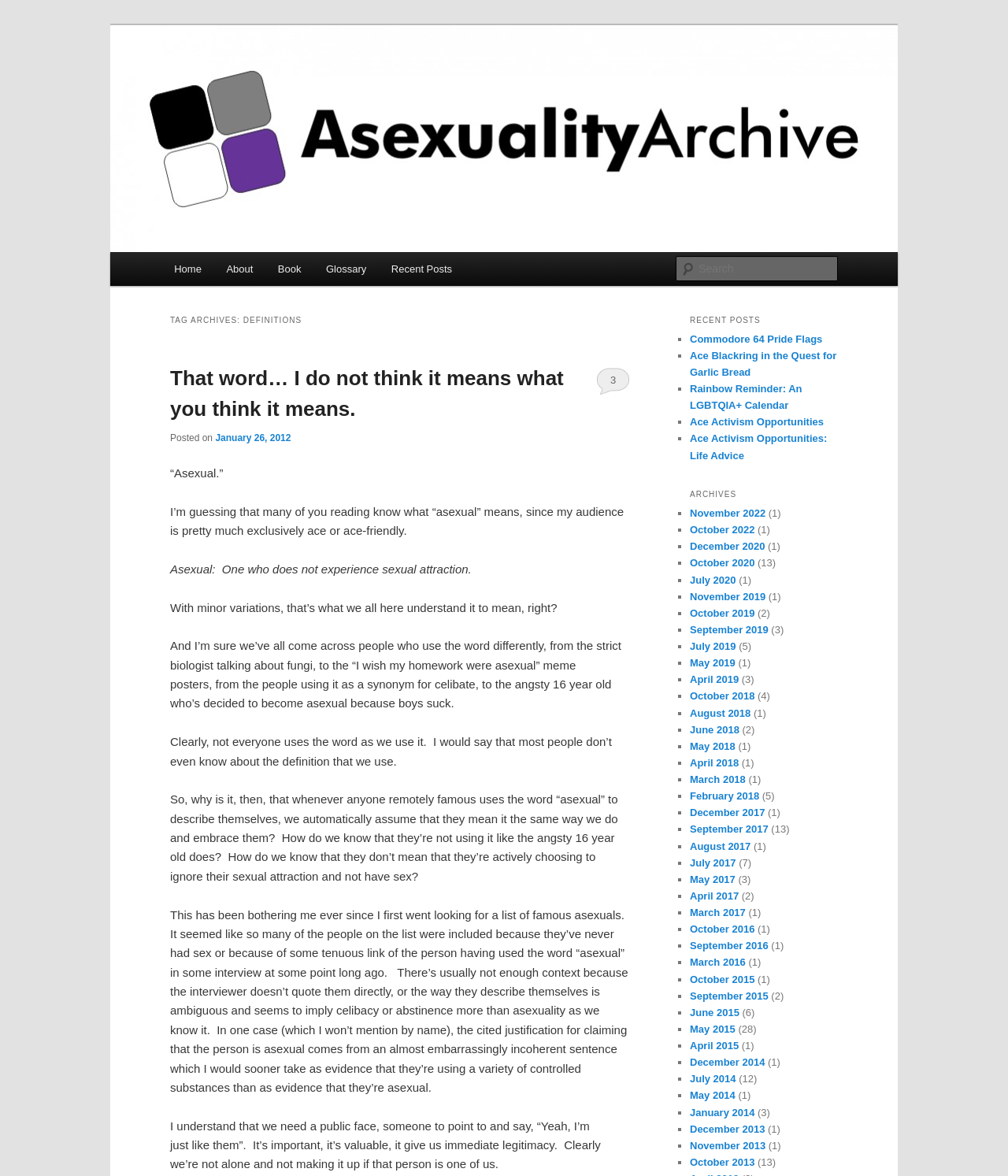Give a one-word or short phrase answer to this question: 
What is the purpose of the search box on this webpage?

To search the website